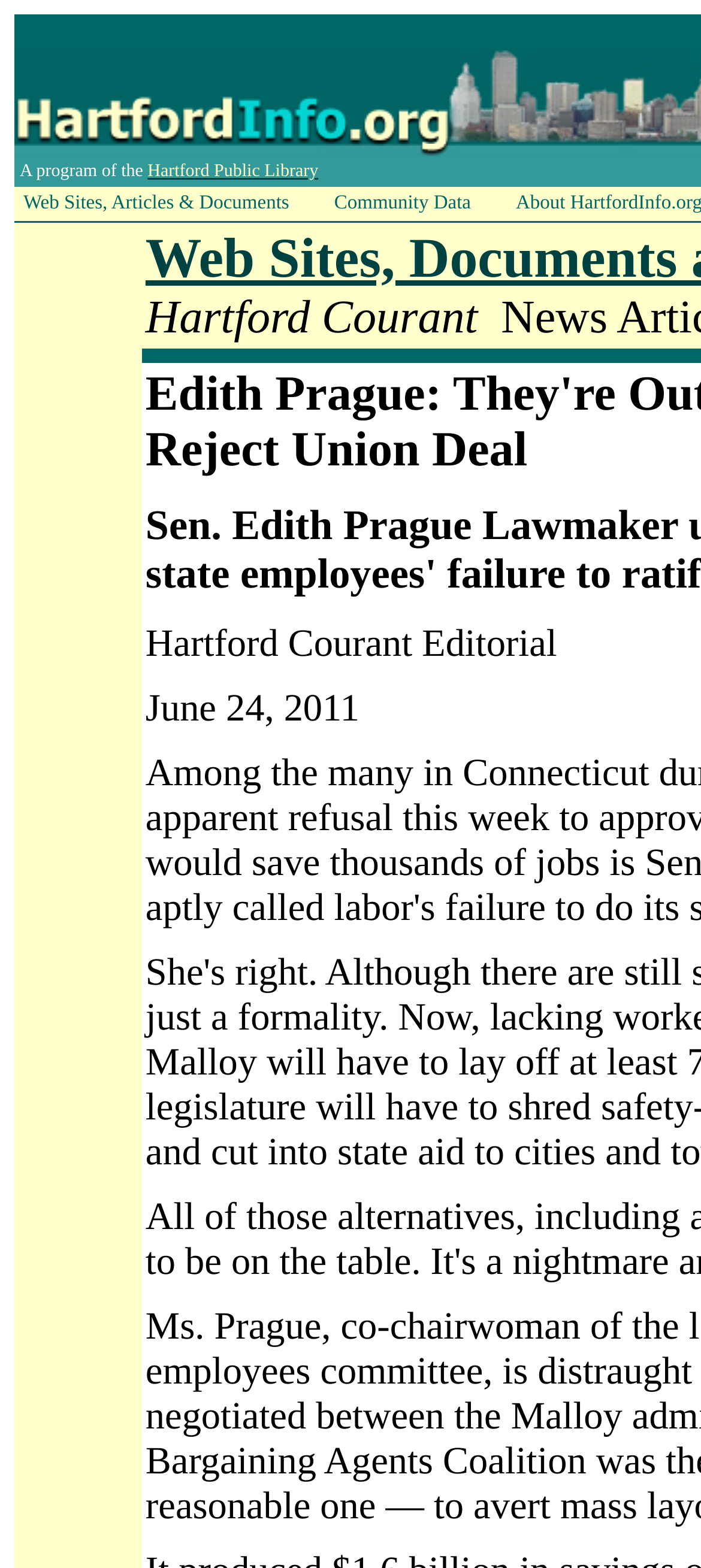Carefully examine the image and provide an in-depth answer to the question: What is the text above the date 'June 24, 2011'?

The answer can be found by looking at the static text above the date 'June 24, 2011', which is 'Hartford Courant Editorial'.